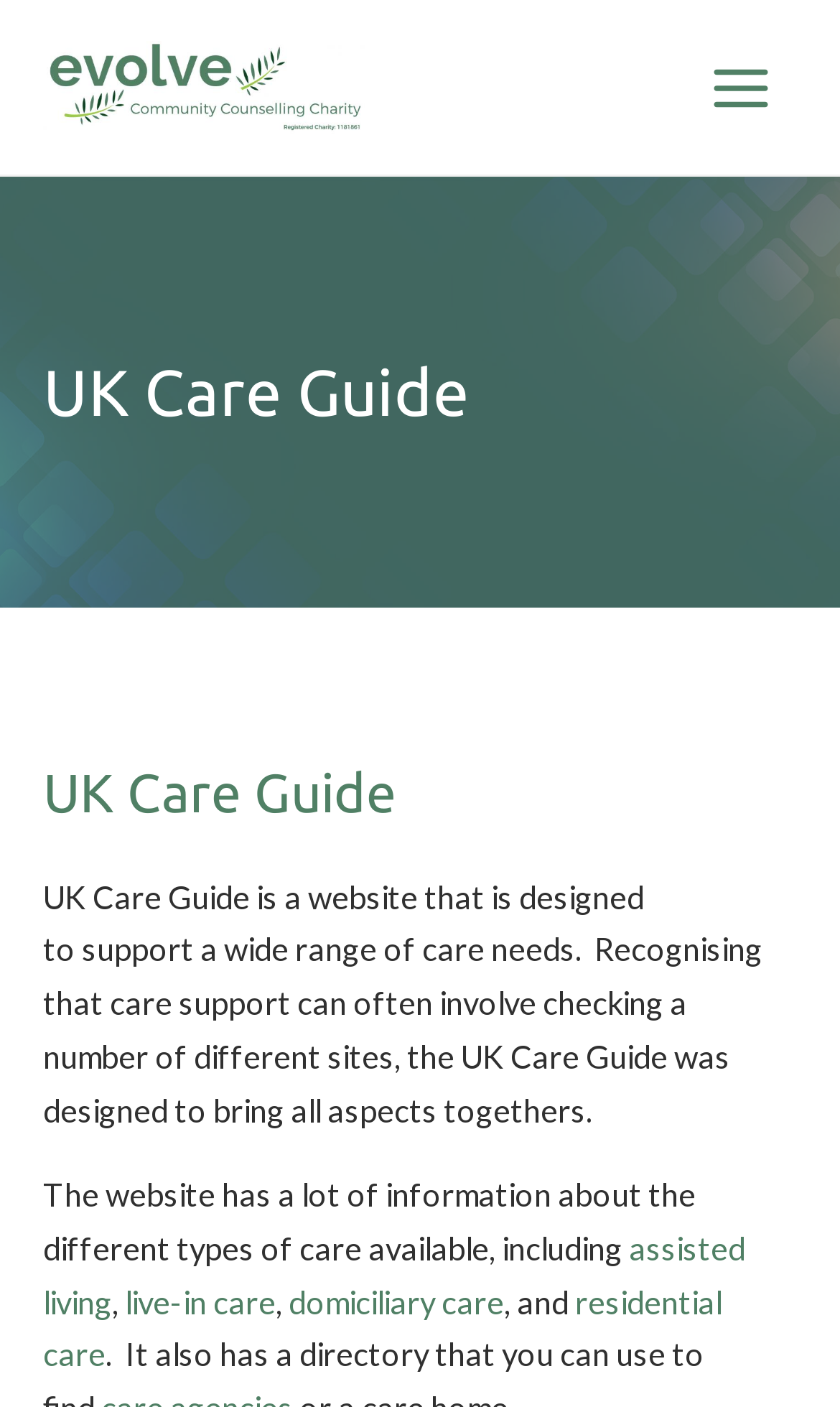Identify the bounding box for the UI element described as: "alt="Evolve Logo"". The coordinates should be four float numbers between 0 and 1, i.e., [left, top, right, bottom].

[0.051, 0.046, 0.436, 0.072]